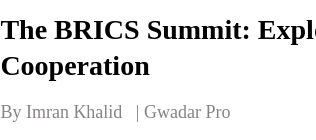Please answer the following question using a single word or phrase: 
What is the publication source of the article?

Gwadar Pro